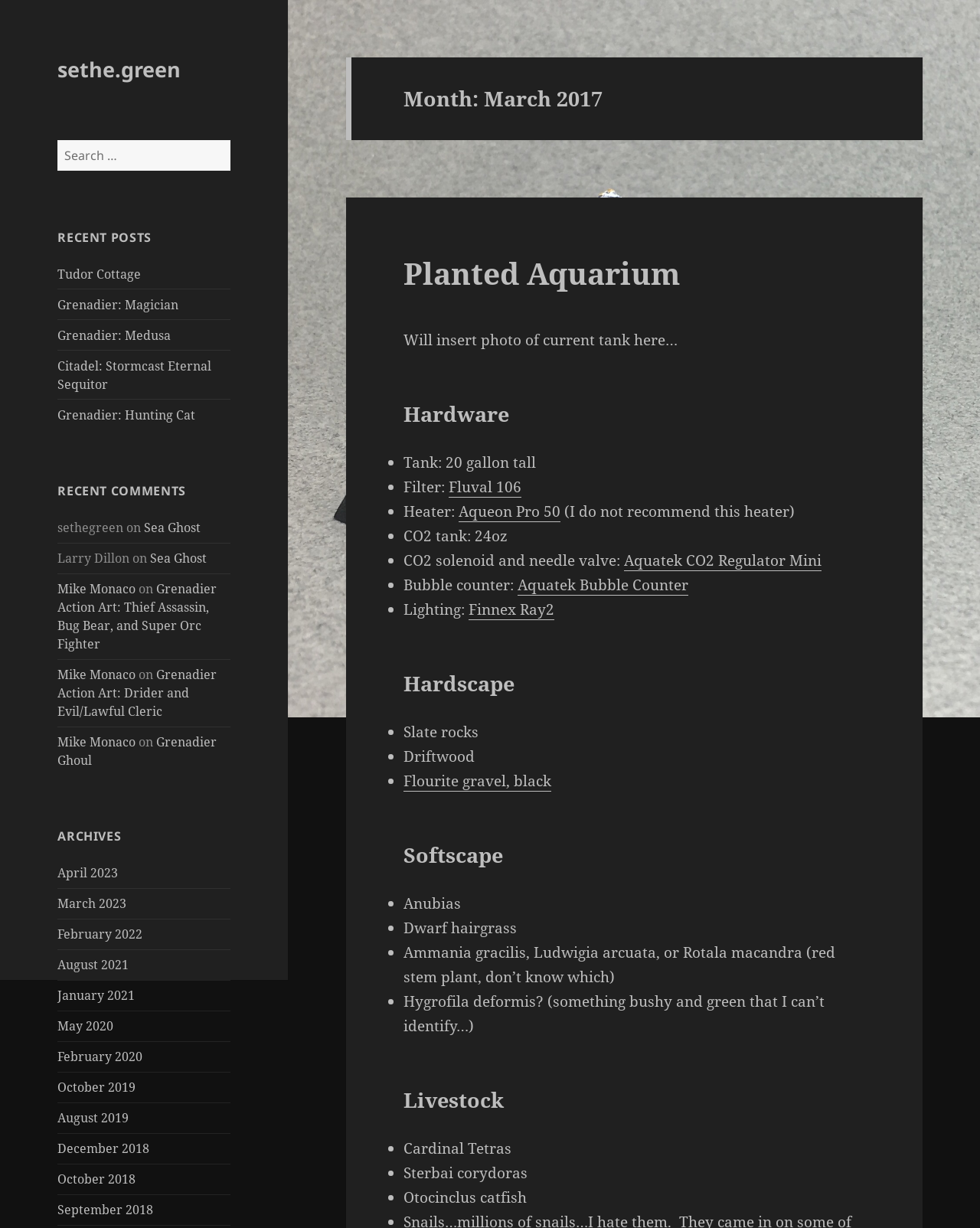Please give a short response to the question using one word or a phrase:
What type of rocks are used in the hardscape?

Slate rocks